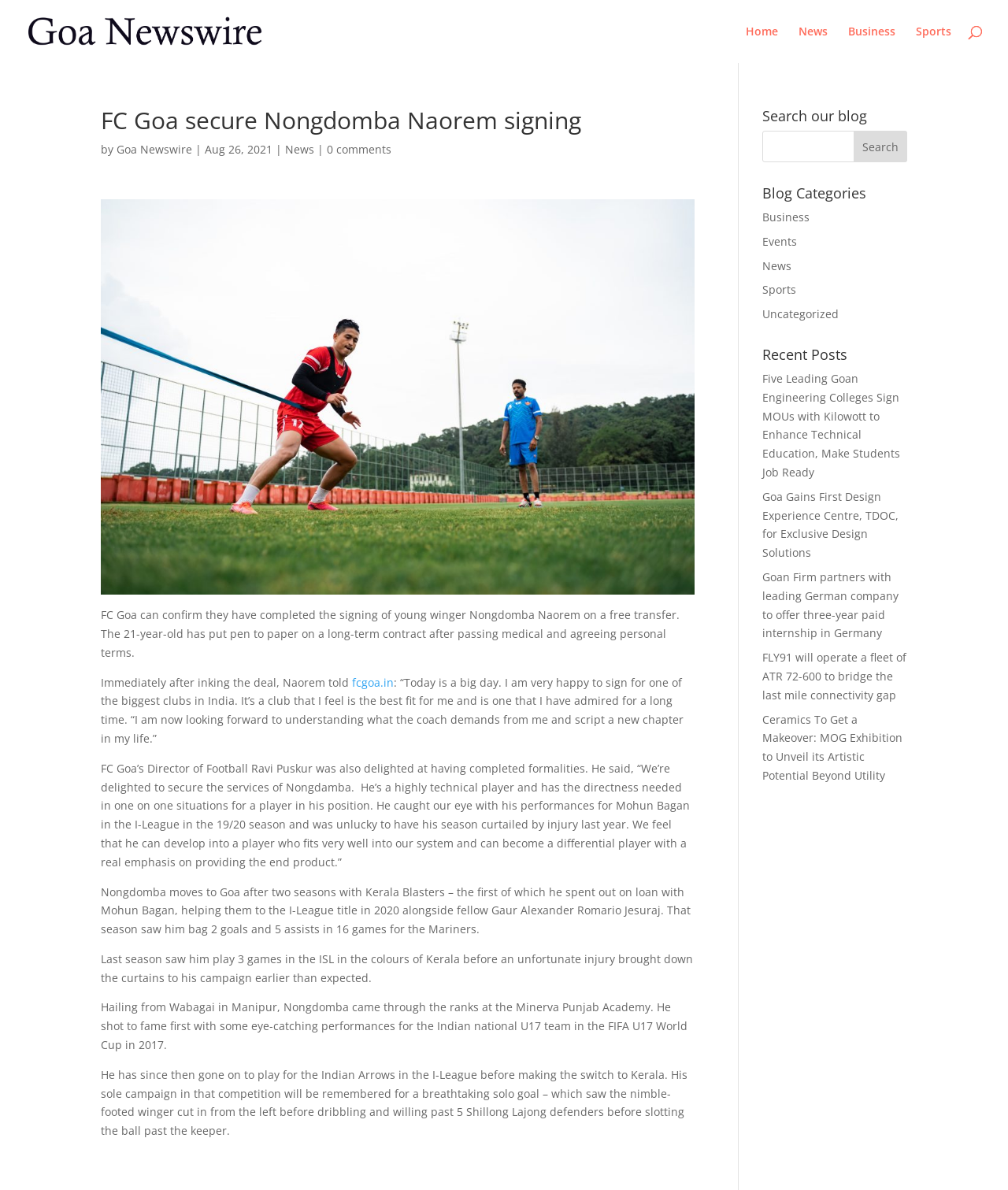Specify the bounding box coordinates (top-left x, top-left y, bottom-right x, bottom-right y) of the UI element in the screenshot that matches this description: alt="Goa Newswire"

[0.027, 0.019, 0.181, 0.032]